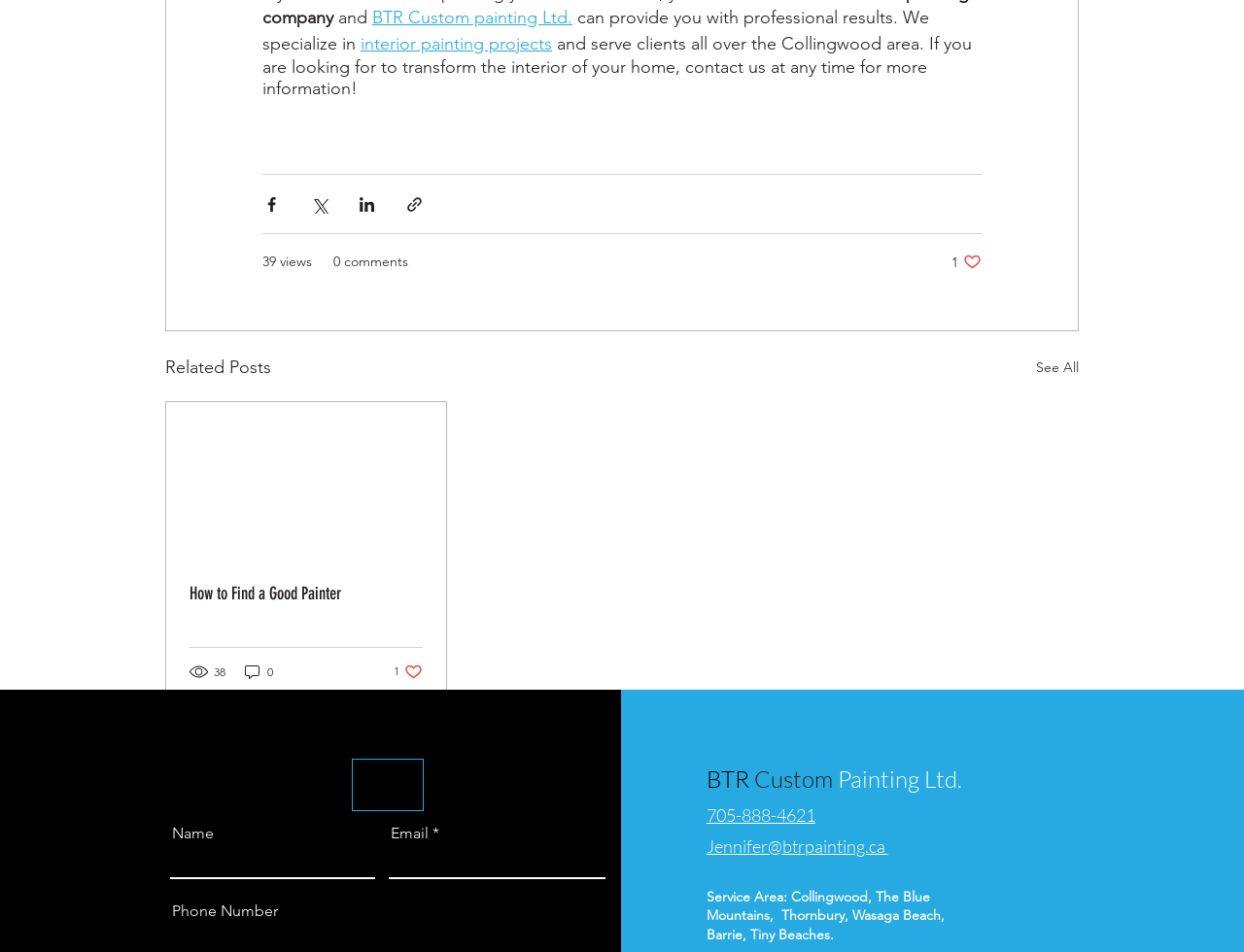How many social media sharing options are available?
Please ensure your answer to the question is detailed and covers all necessary aspects.

There are four social media sharing options available, which are 'Share via Facebook', 'Share via Twitter', 'Share via LinkedIn', and 'Share via link'. These options are located below the main content of the webpage.